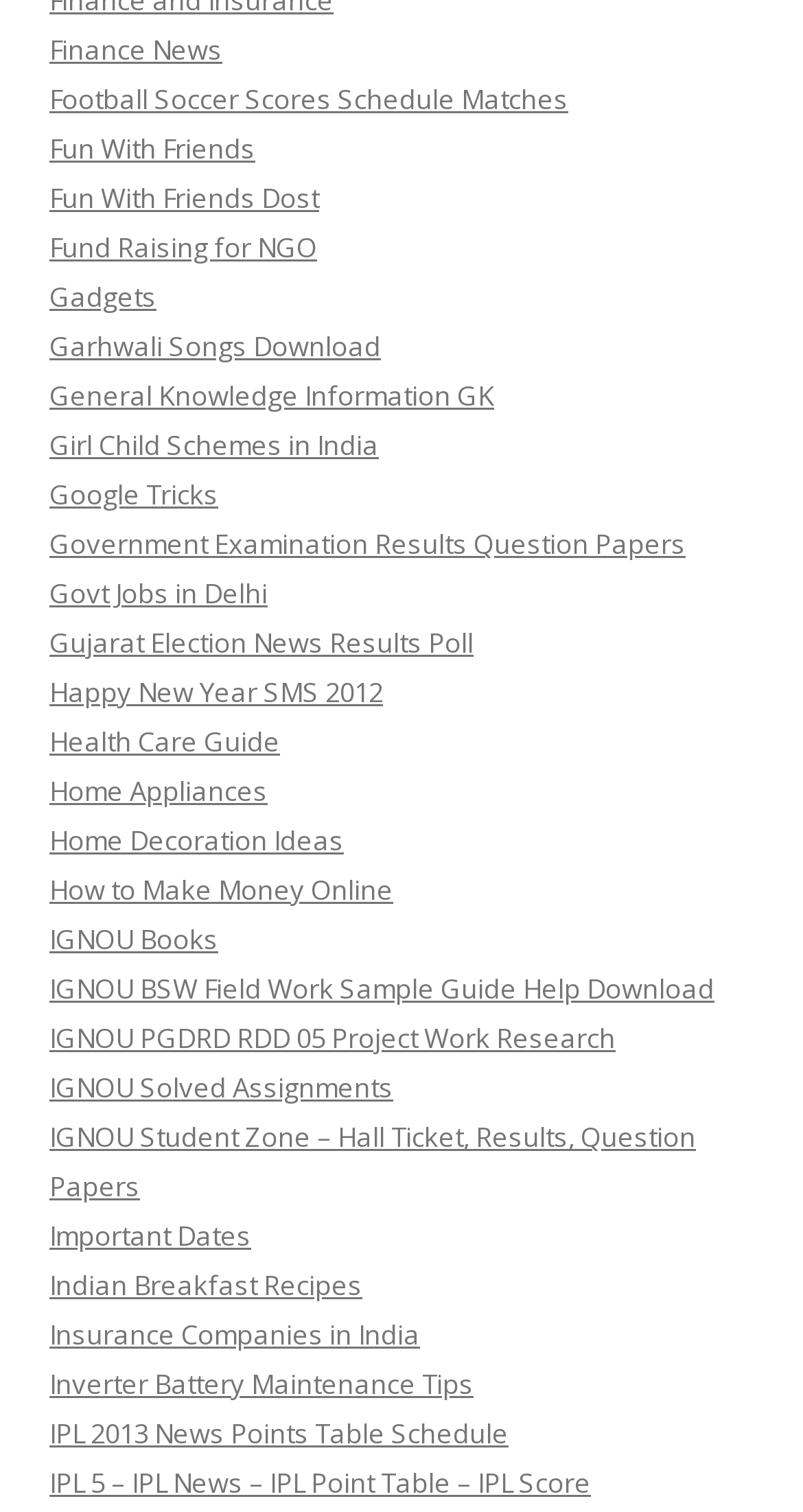Locate the bounding box coordinates of the area to click to fulfill this instruction: "Explore Gadgets". The bounding box should be presented as four float numbers between 0 and 1, in the order [left, top, right, bottom].

[0.062, 0.184, 0.195, 0.209]